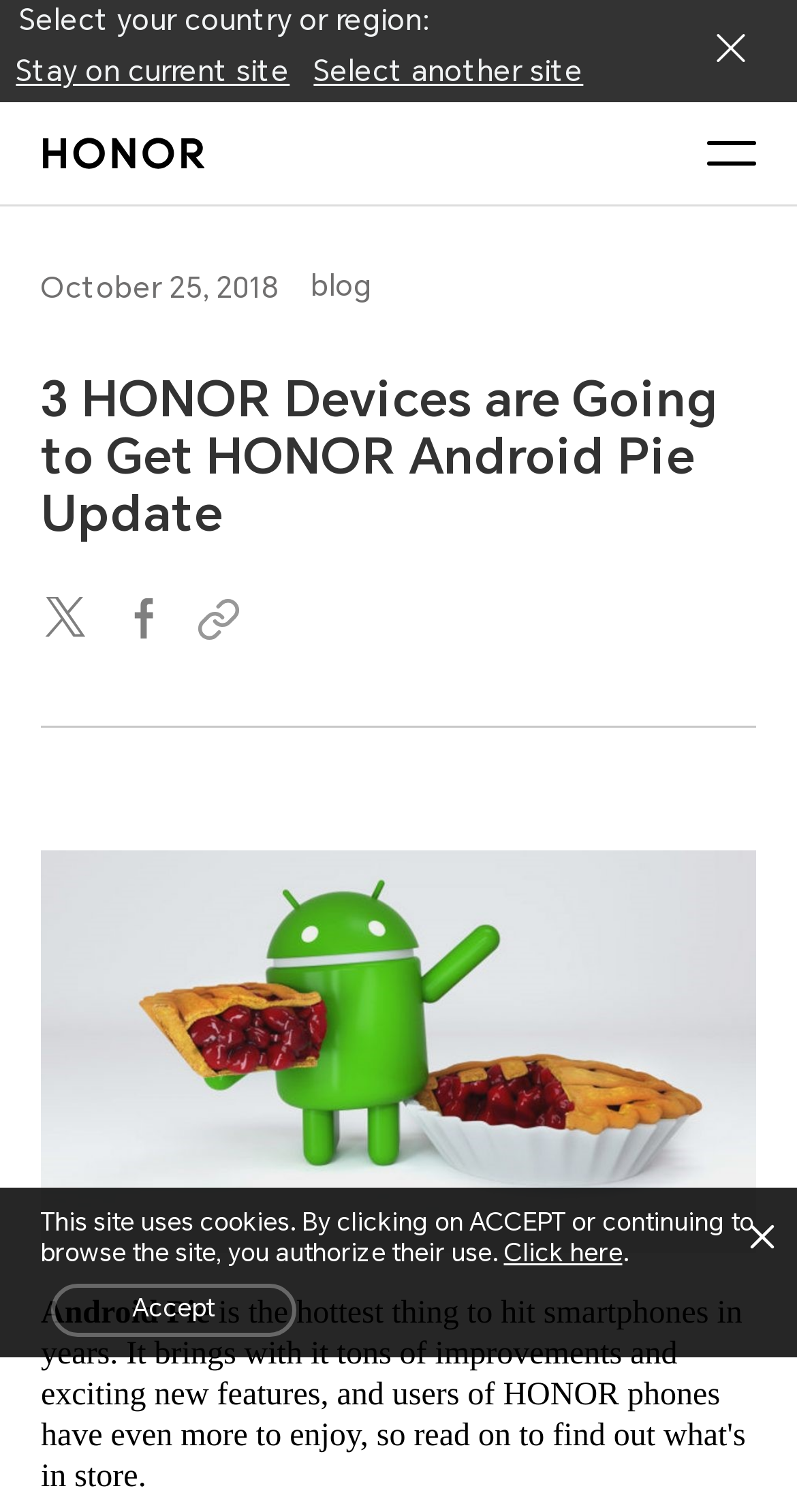Please use the details from the image to answer the following question comprehensively:
What is the name of the company mentioned on the webpage?

I found the company name 'HONOR' by looking at the link element with bounding box coordinates [0.051, 0.068, 0.256, 0.135] and the corresponding image element with bounding box coordinates [0.051, 0.022, 0.256, 0.046].